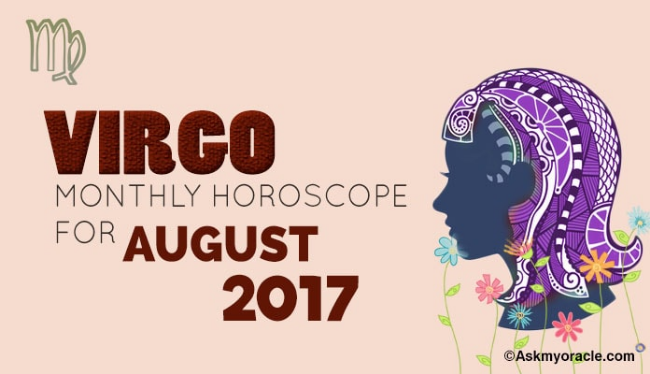Generate a comprehensive caption that describes the image.

The image presents the title "Virgo Monthly Horoscope for August 2017," prominently displayed in an engaging and colorful design. The word "Virgo" is styled in bold, dark letters, drawing attention to the astrological sign. Below it, the phrase "Monthly Horoscope" is written in a more delicate font, enhancing the overall aesthetic. The date "August 2017" is highlighted in a striking, rich hue, emphasizing the specific period being addressed.

To the right, a silhouetted profile of a woman, adorned with intricate patterns and vibrant colors in her hair, adds a whimsical touch, symbolizing the connection between astrology and personal traits. Surrounding the silhouette are floral elements that bring a lively feel to the composition. The branding "© Askmyoracle.com" appears subtly at the bottom, ensuring the source is acknowledged. This image serves not only as a visual representation of the horoscope but also as an engaging invitation for readers to explore their astrological insights for the month.